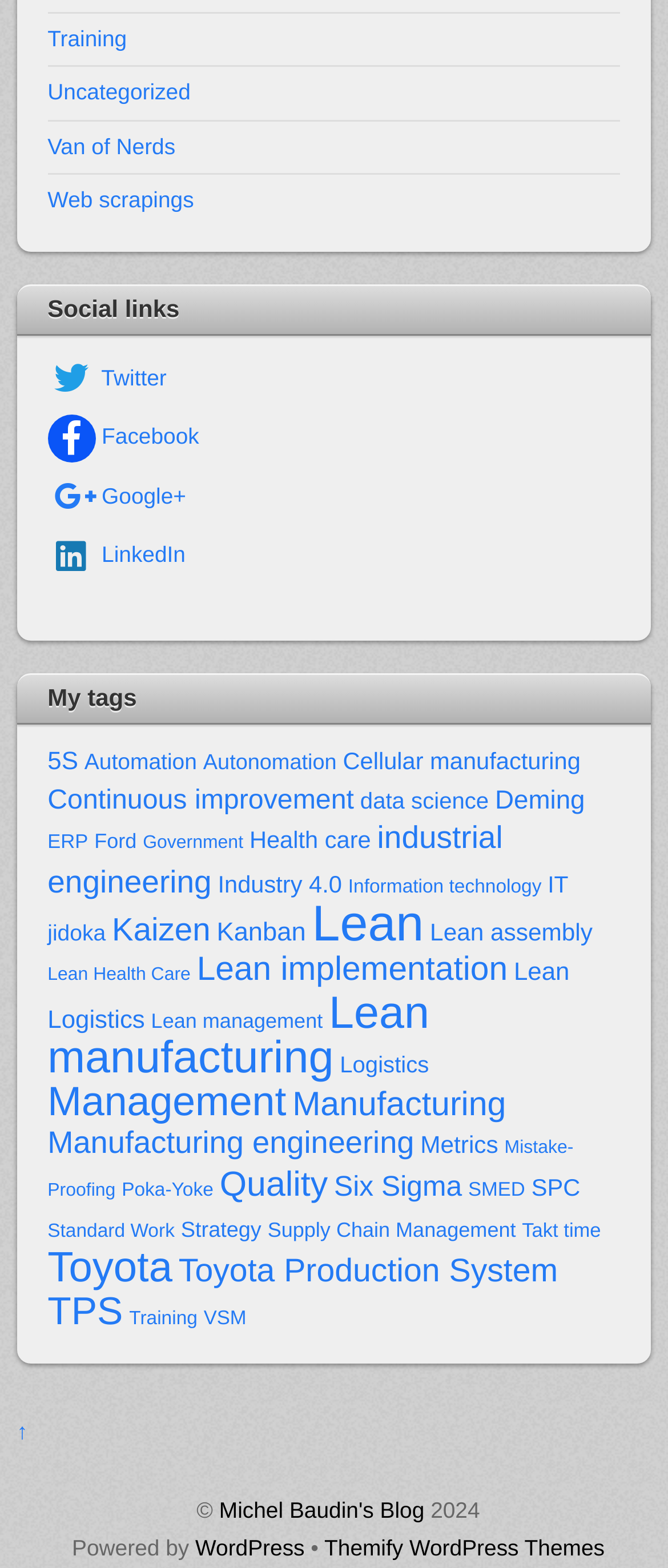Locate the bounding box coordinates of the item that should be clicked to fulfill the instruction: "Go to Michel Baudin's Blog homepage".

[0.328, 0.955, 0.635, 0.972]